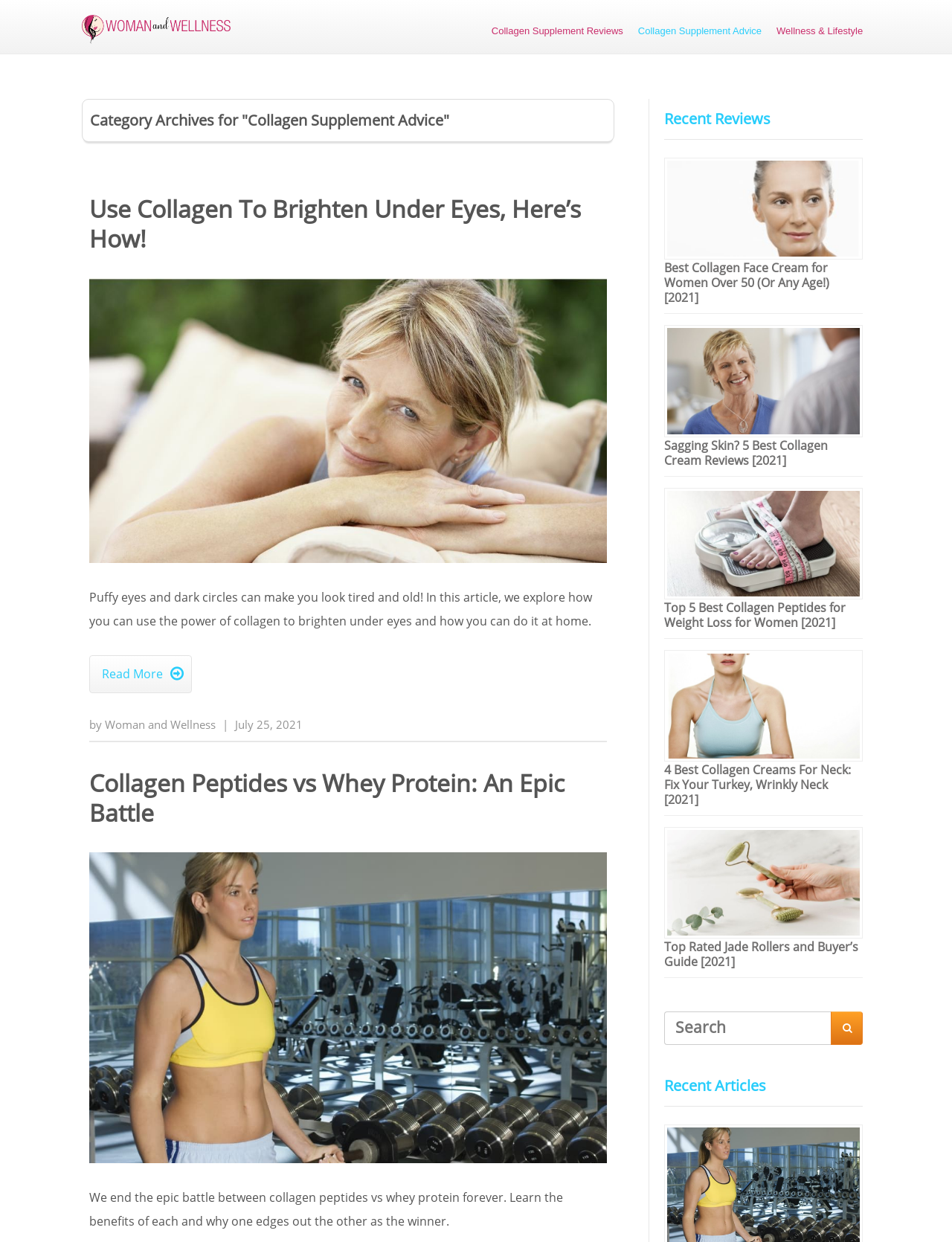Please provide the bounding box coordinates for the UI element as described: "parent_node:  name="s" placeholder="Search"". The coordinates must be four floats between 0 and 1, represented as [left, top, right, bottom].

[0.698, 0.815, 0.873, 0.842]